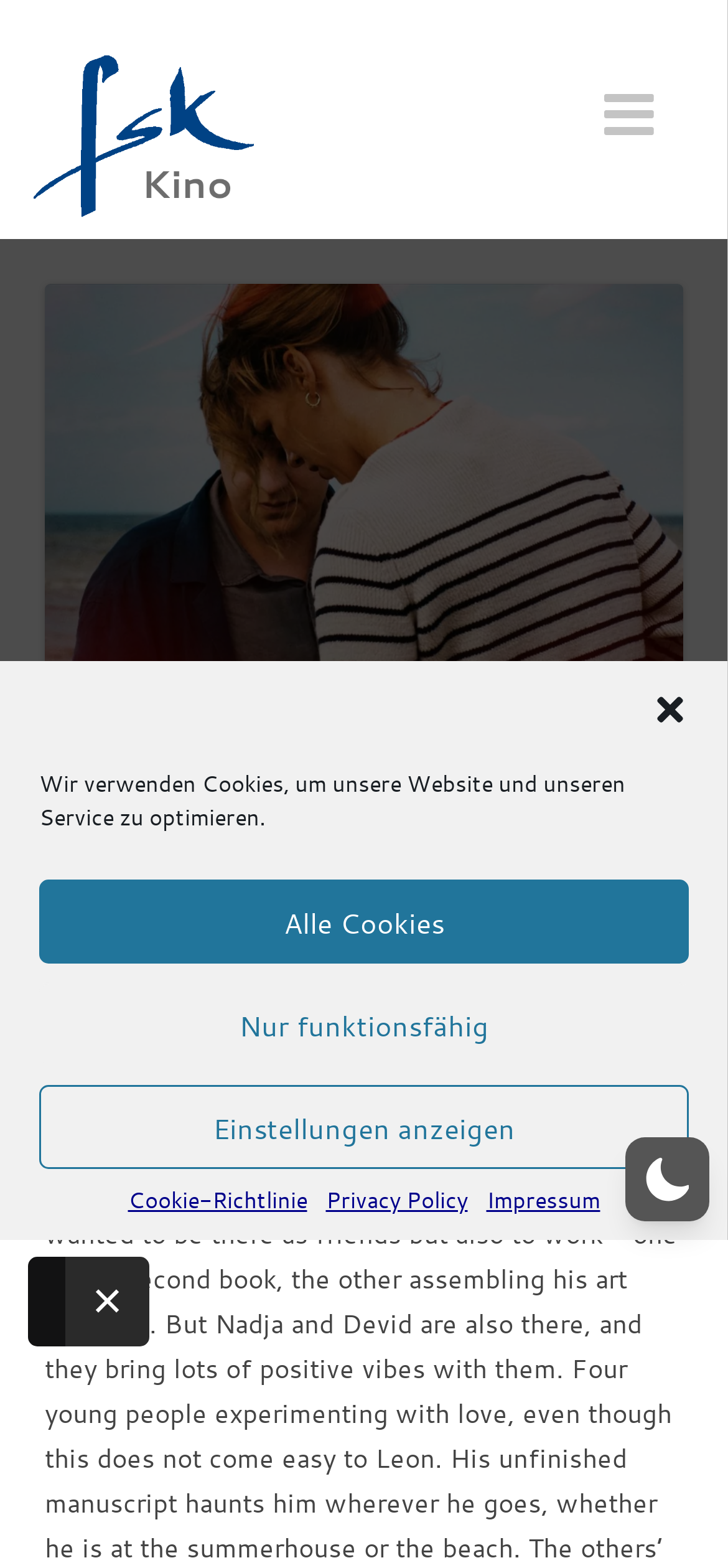Find the bounding box coordinates of the clickable area required to complete the following action: "visit fsk Kino homepage".

[0.046, 0.139, 0.349, 0.162]